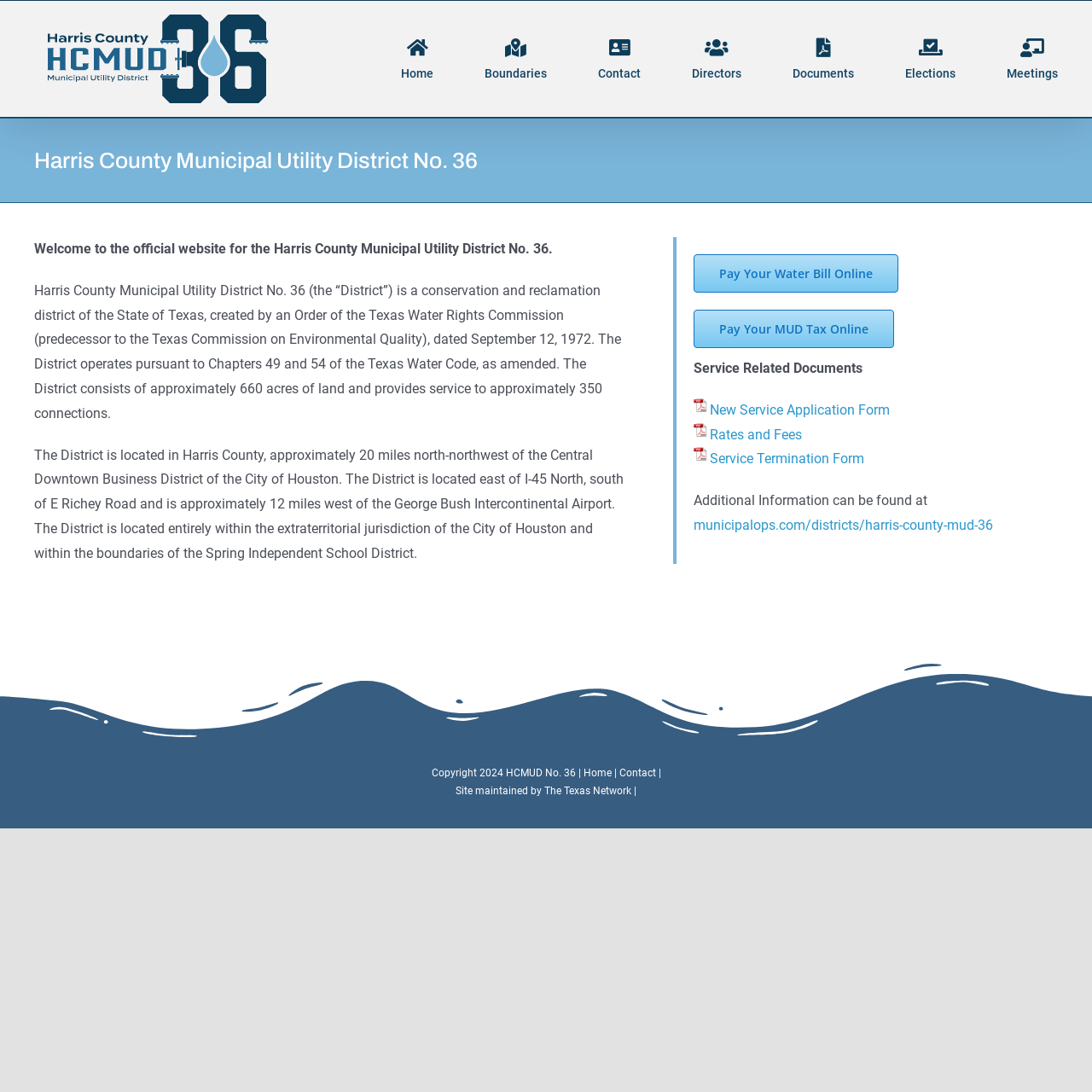Offer an extensive depiction of the webpage and its key elements.

The webpage is the official website for the Harris County Municipal Utility District No. 36. At the top left corner, there is a logo of Harris County MUD 36, accompanied by a navigation menu with 7 links: Home, Boundaries, Contact, Directors, Documents, Elections, and Meetings. 

Below the navigation menu, there is a page title bar with a heading that reads "Harris County Municipal Utility District No. 36". 

The main content of the webpage is divided into two sections. On the left side, there are three paragraphs of text that provide information about the district, including its creation, location, and services. 

On the right side, there are several links and a section titled "Service Related Documents". The links include "Pay Your Water Bill Online", "Pay Your MUD Tax Online", "New Service Application Form", "Rates and Fees", "Service Termination Form", and a link to an external website for additional information. 

At the bottom of the webpage, there is a footer section with copyright information, a link to the home page, a link to the contact page, and a note about the site being maintained by The Texas Network. There is also a "Go to Top" link at the bottom right corner of the page.